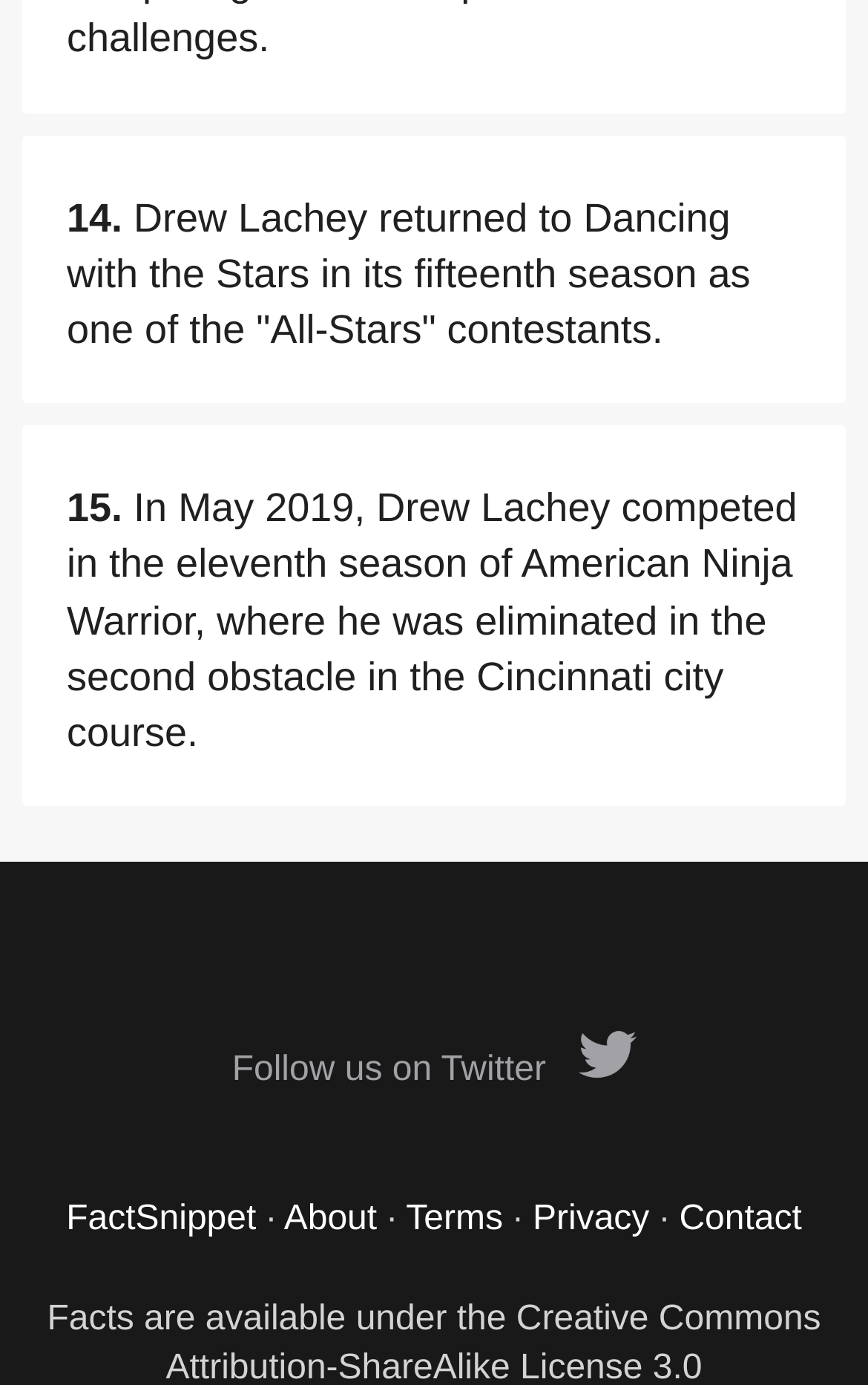Using the provided description Follow us on Twitter, find the bounding box coordinates for the UI element. Provide the coordinates in (top-left x, top-left y, bottom-right x, bottom-right y) format, ensuring all values are between 0 and 1.

[0.267, 0.759, 0.733, 0.786]